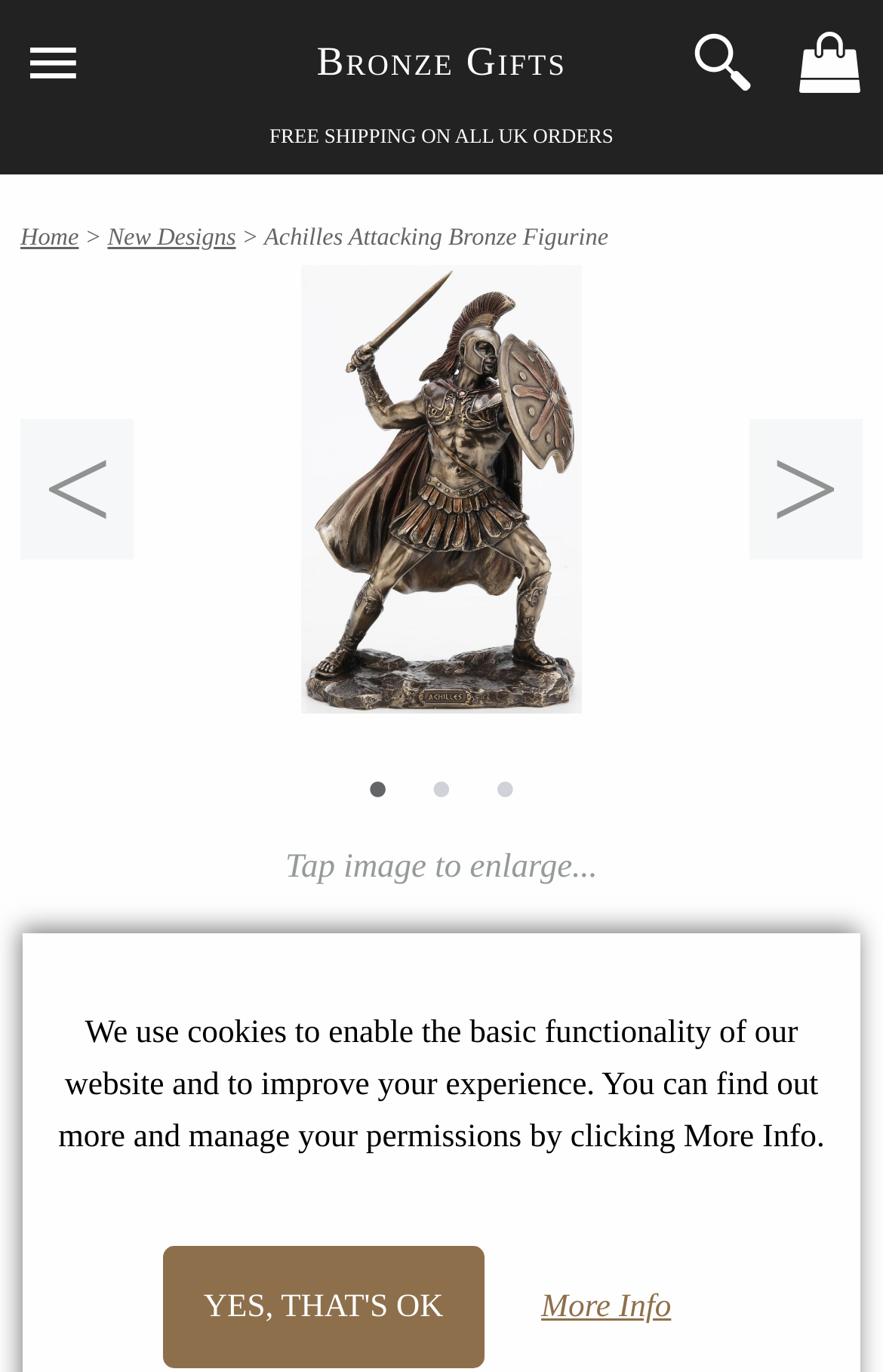What is the current stock status of the bronze figurine?
Based on the image, provide a one-word or brief-phrase response.

Out of stock